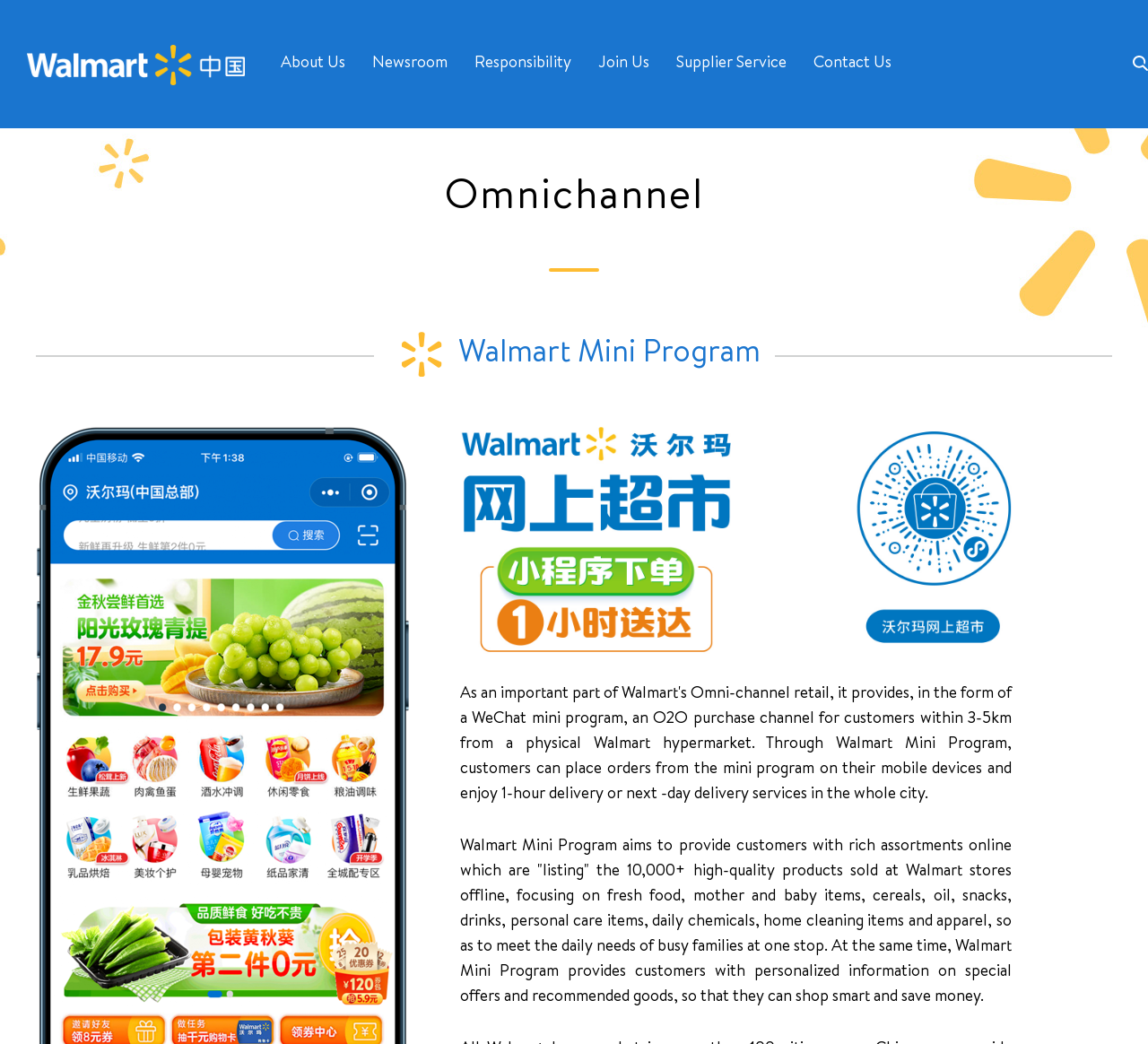What is the name of the program described on this webpage?
Please describe in detail the information shown in the image to answer the question.

Based on the webpage content, I found a StaticText element with the text 'Walmart Mini Program' which is likely the name of the program being described.